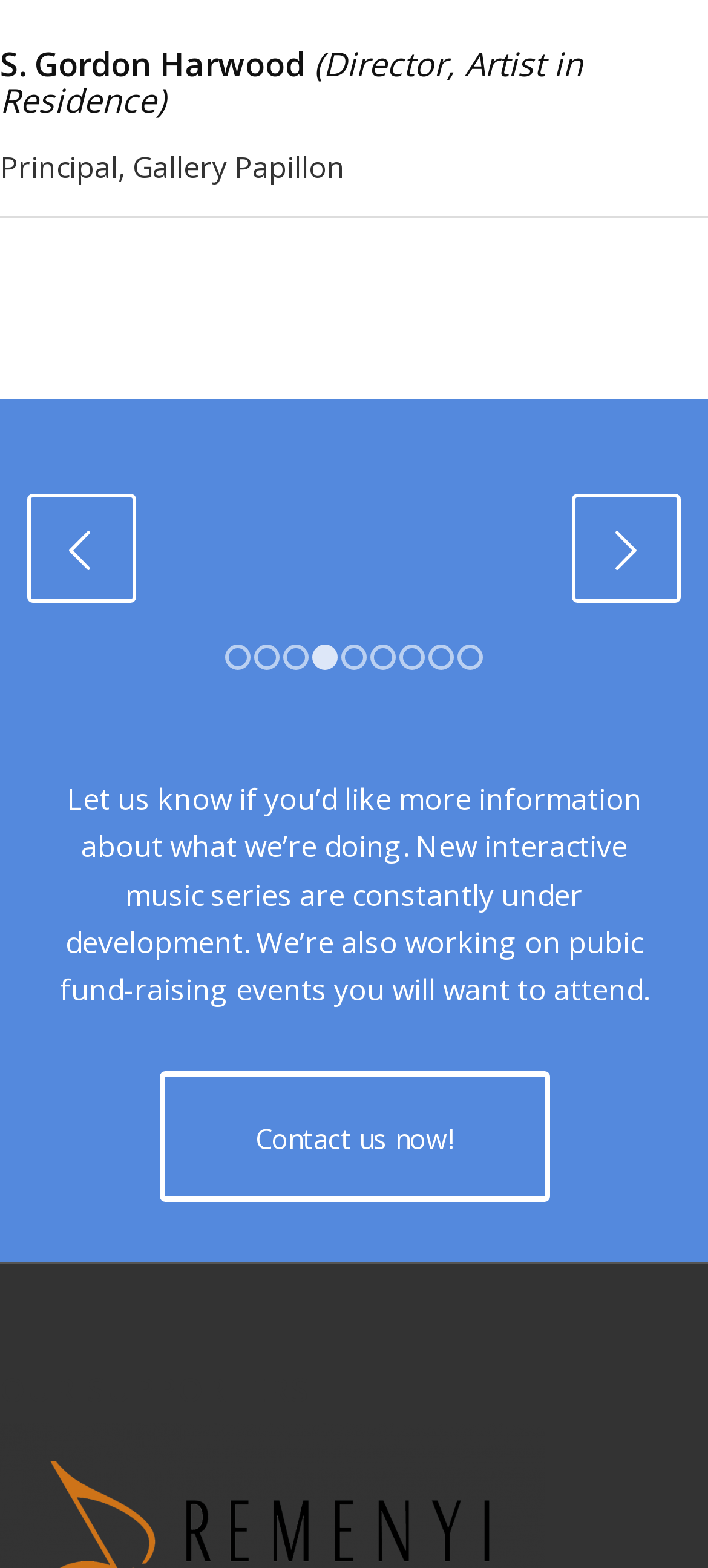Respond to the question below with a single word or phrase:
What is the purpose of the contact link?

To get more information